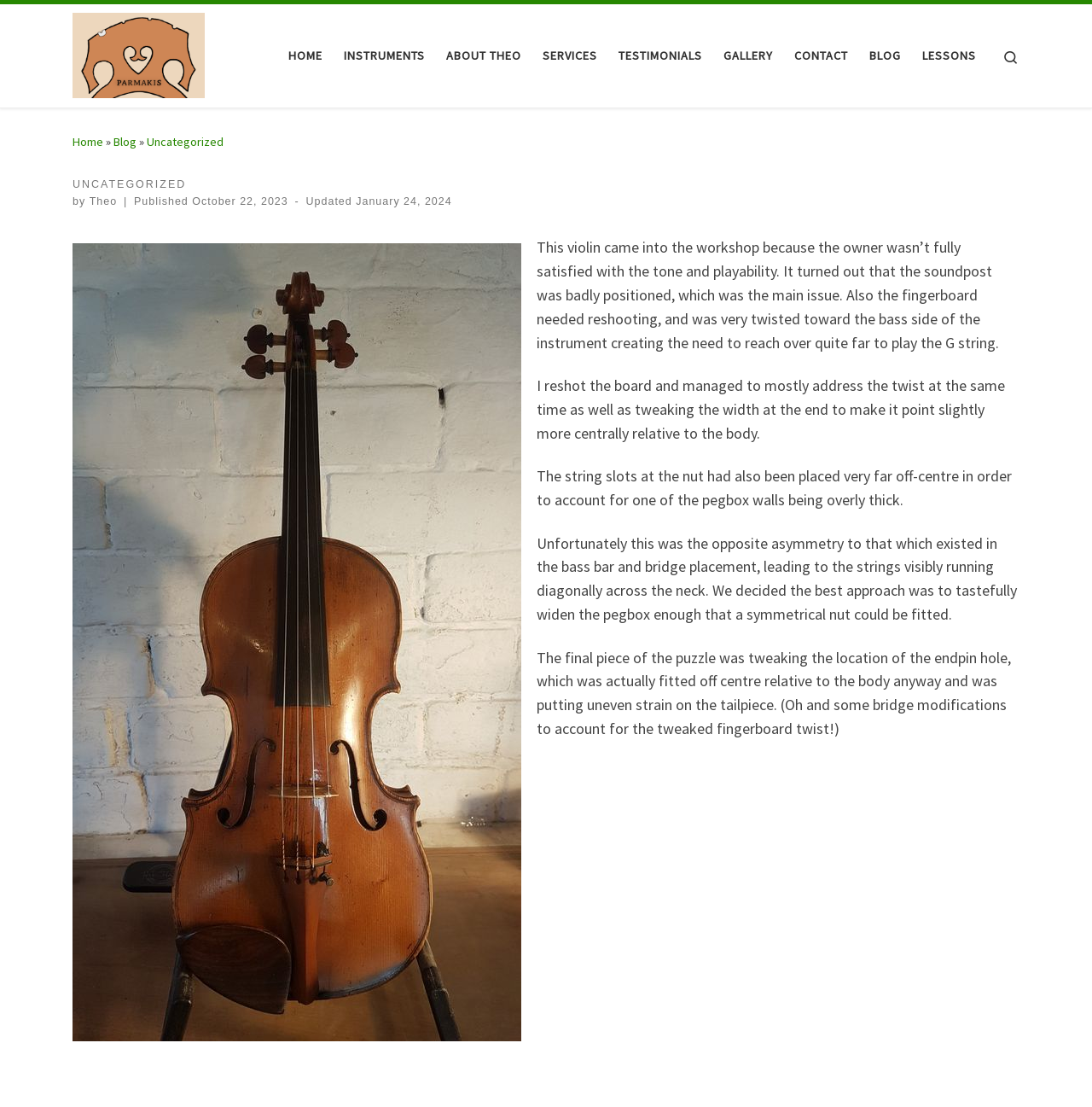What is the main topic of the blog post?
Please provide a comprehensive answer based on the information in the image.

The main topic of the blog post is 'Violin repair' which can be inferred from the text content of the blog post, specifically the sentences describing the repair process of a violin.